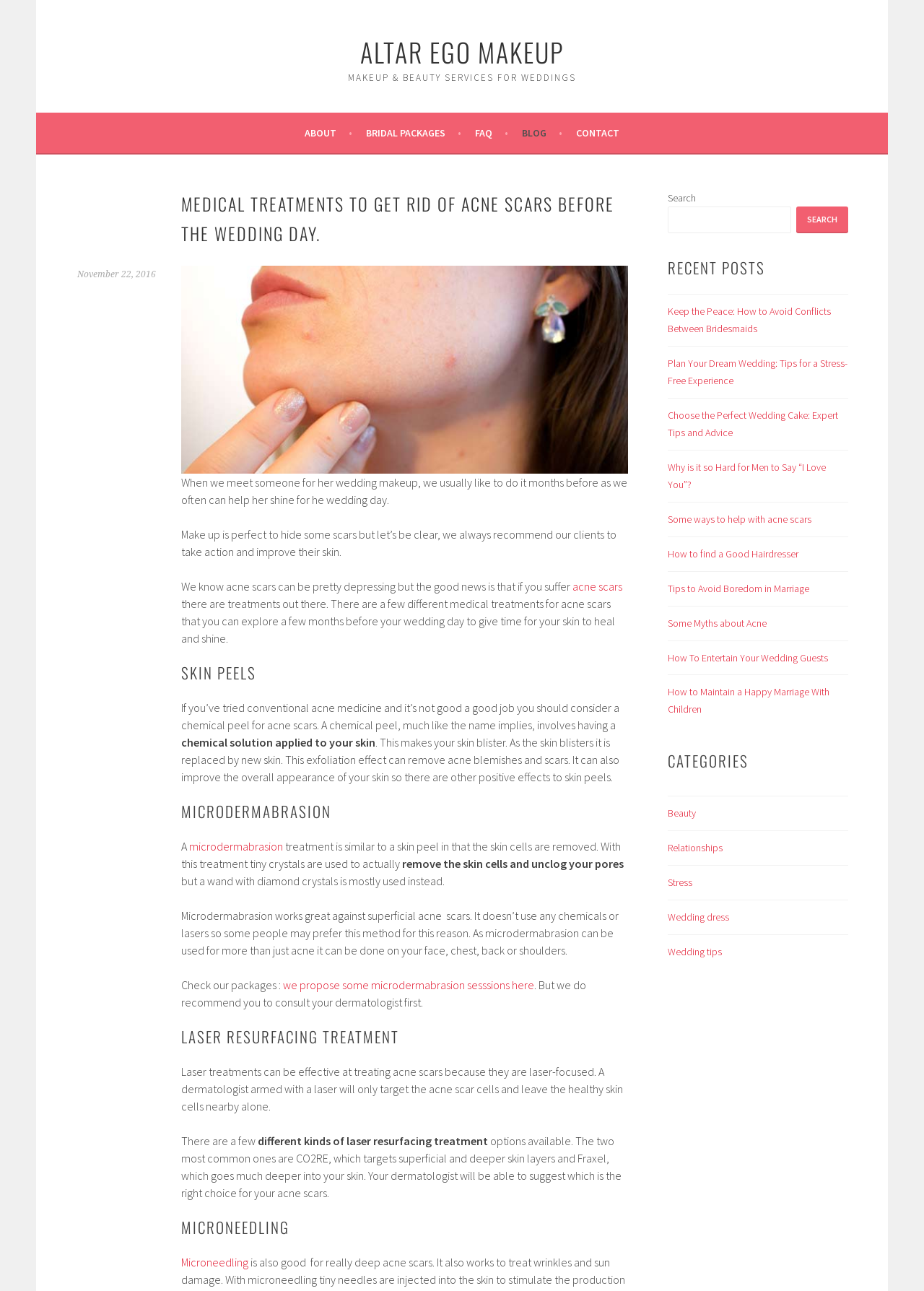Find the bounding box coordinates for the area that should be clicked to accomplish the instruction: "Check 'RECENT POSTS'".

[0.723, 0.201, 0.918, 0.214]